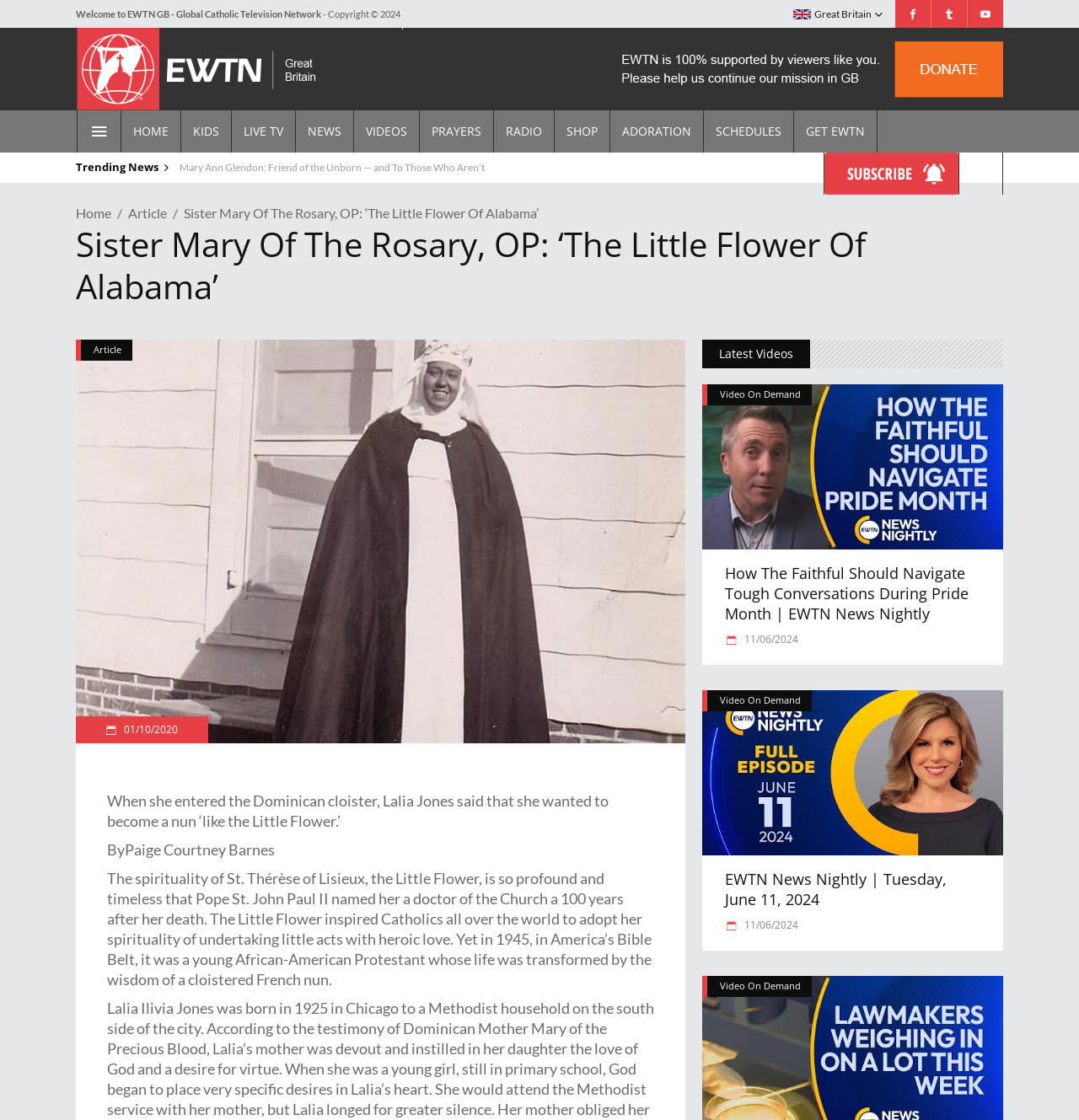Generate a thorough description of the webpage.

This webpage is about Sister Mary of the Rosary, OP, also known as "The Little Flower of Alabama," and is part of the EWTN Global Catholic Television Network. At the top of the page, there is a welcome message and a copyright notice. On the top-right corner, there is a language selection option with a flag icon. Below that, there is a navigation menu with links to various sections of the website, including Home, Kids, Live TV, News, Videos, Prayers, Radio, Shop, and Adoration.

On the left side of the page, there is a section titled "Trending News" with links to several news articles, including one about Saint Leo III, Pope, and another about Father Mike Schmitz's graduation speech. Below that, there is a table with a breadcrumb trail showing the current page's location within the website's hierarchy.

The main content of the page is an article about Sister Mary of the Rosary, OP, with a heading and several paragraphs of text. The article is accompanied by a link to the article's category and a date stamp. There is also a section titled "Latest Videos" with links to several videos, including one about navigating tough conversations during Pride Month.

Throughout the page, there are several images, including logos, icons, and flags. The layout is organized and easy to navigate, with clear headings and concise text.